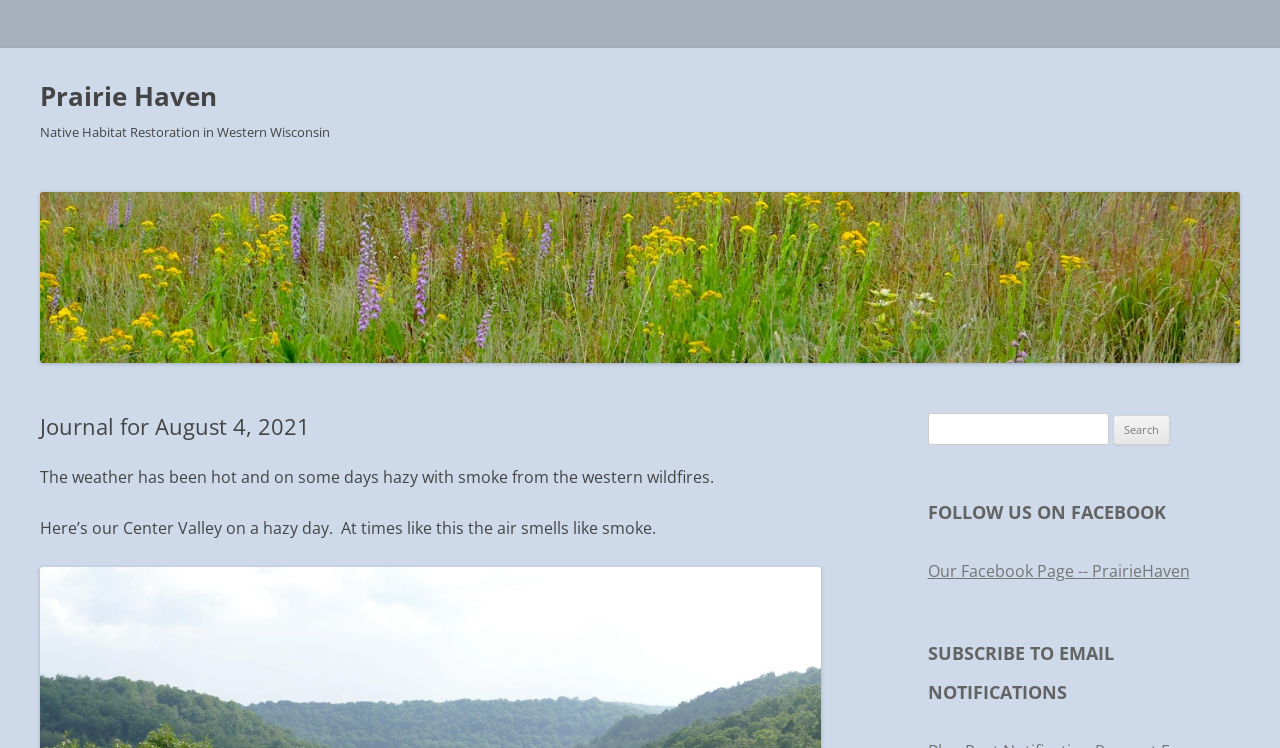Create a detailed narrative of the webpage’s visual and textual elements.

The webpage is a journal entry for August 4, 2021, from Prairie Haven, a native habitat restoration organization in Western Wisconsin. At the top of the page, there is a heading with the title "Prairie Haven" and a link to the organization's homepage. Below this, there is a larger heading that describes the organization's focus on native habitat restoration.

On the left side of the page, there is a link to skip to the content, and below this, there is a link to Prairie Haven's homepage again, accompanied by an image with the same name. The image is positioned above a header that displays the journal entry's title, "Journal for August 4, 2021".

The main content of the journal entry is a series of paragraphs describing the weather and its effects on the environment. The text mentions the hot and hazy weather, with smoke from western wildfires, and includes a description of the air smelling like smoke on certain days.

On the right side of the page, there is a search bar with a label "Search for:" and a textbox to input search queries. Below this, there are two headings, one for following the organization on Facebook and another for subscribing to email notifications. The Facebook heading is accompanied by a link to the organization's Facebook page.

Overall, the webpage has a simple layout with a focus on the journal entry's content, accompanied by some navigation links and a search bar on the right side.